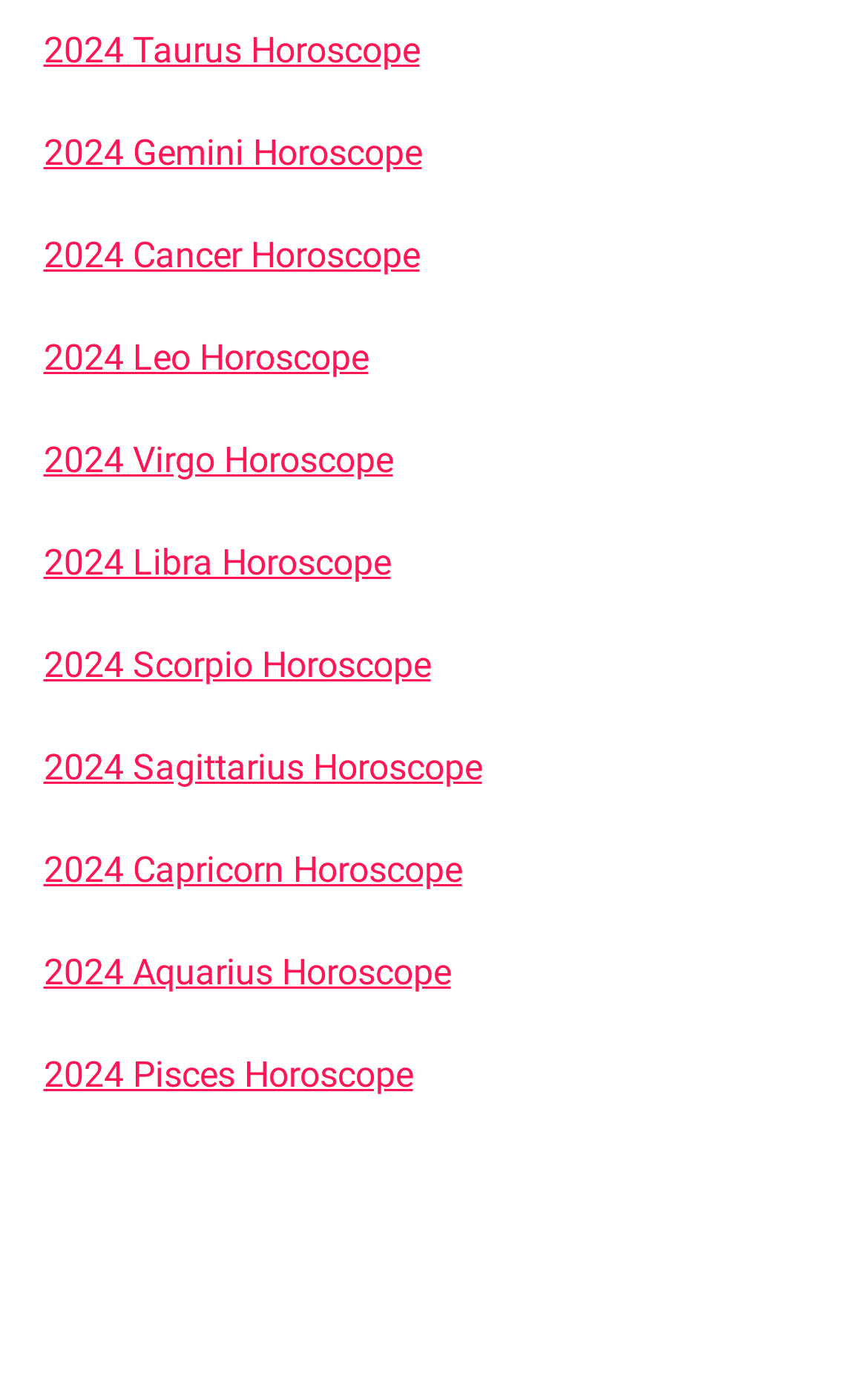How many zodiac signs are listed on this webpage?
Refer to the image and provide a concise answer in one word or phrase.

12